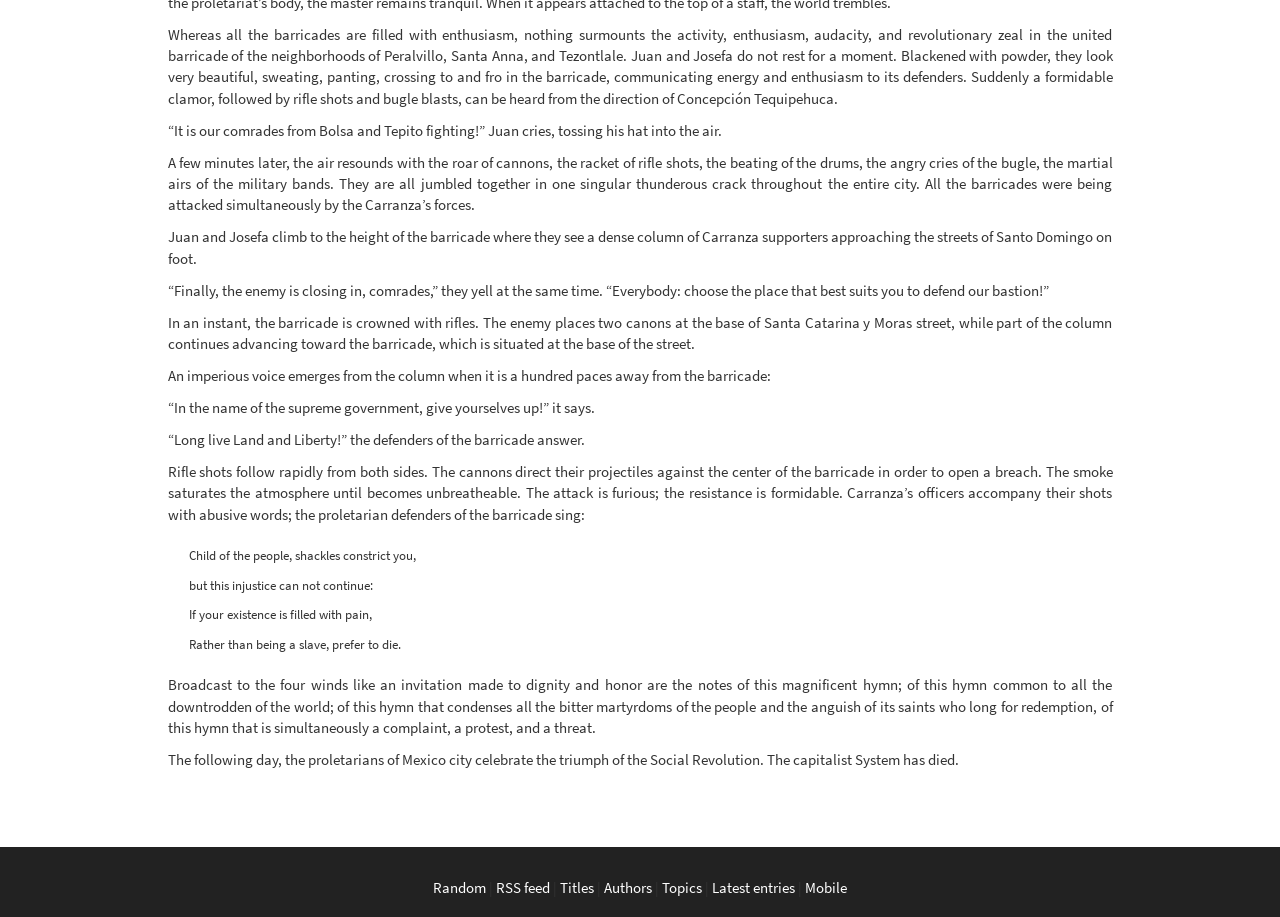What is the significance of the date mentioned in the text?
Examine the screenshot and reply with a single word or phrase.

The day after the triumph of the Social Revolution